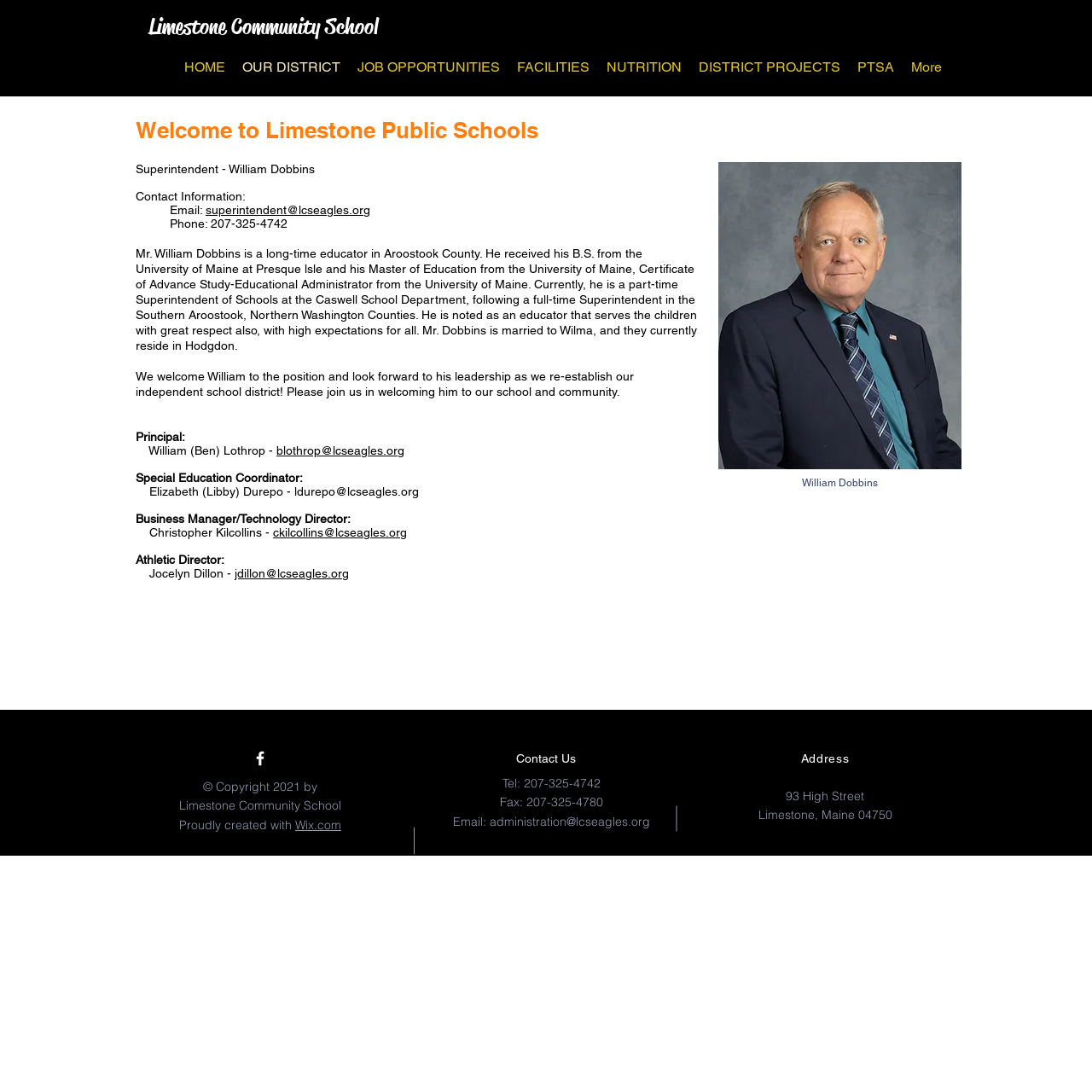Kindly determine the bounding box coordinates for the area that needs to be clicked to execute this instruction: "Click HOME".

[0.161, 0.042, 0.214, 0.081]